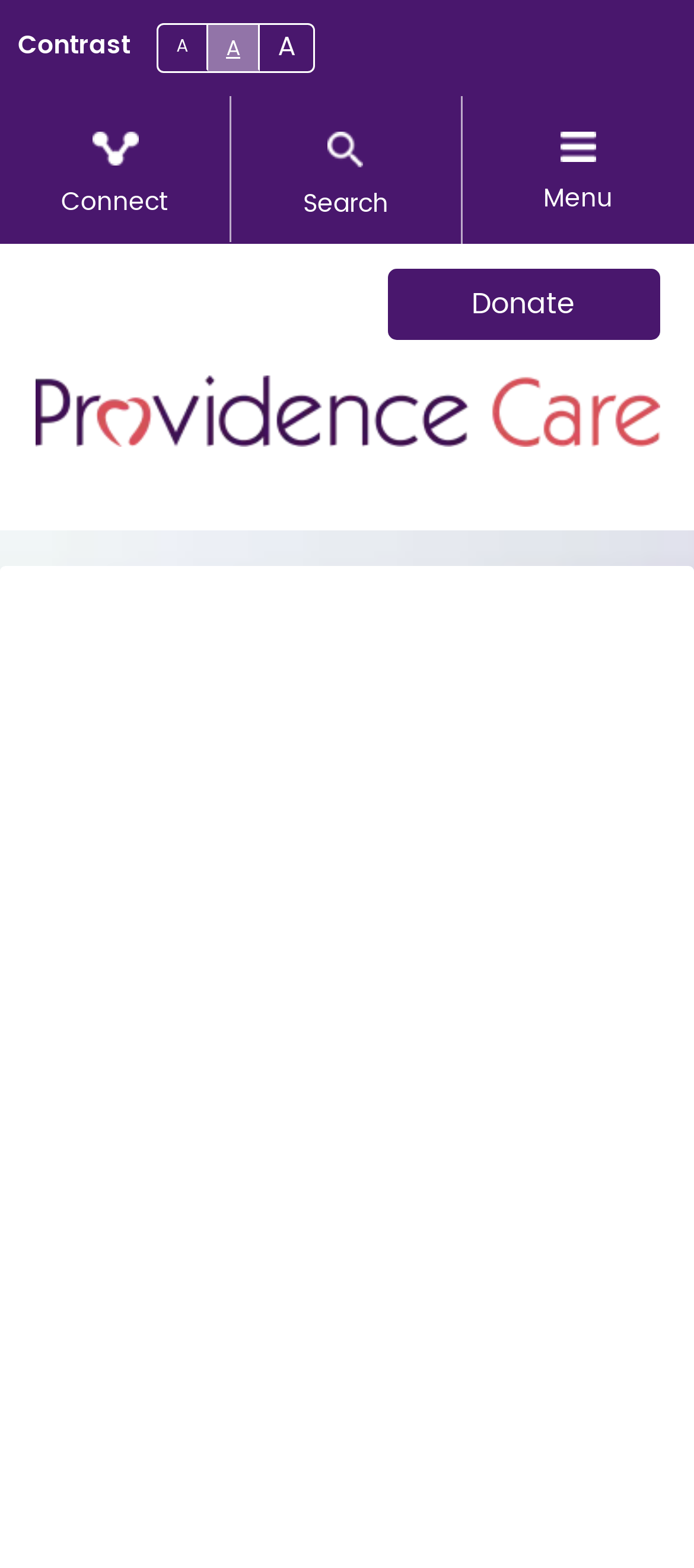Generate a thorough description of the webpage.

The webpage is about Providence Care Hospital, located in Kingston, ON. At the top left corner, there is a button labeled "Contrast" and three links labeled "A" aligned horizontally next to each other. Below these elements, there are three links: "Connect", "Search", and "Menu", which are also aligned horizontally and take up about two-thirds of the screen width. 

On the right side of the screen, there is a link labeled "Donate" and an image of the Providence Care Logo, which is also a link labeled "Providence Care Logo Mobile". This logo is positioned below the "Donate" link. 

The main content of the webpage is not explicitly described in the provided accessibility tree, but based on the meta description, it is likely that the webpage provides information about Providence Care's inpatient and outpatient services moving to the new Providence Care Hospital located at 752 King Street West.